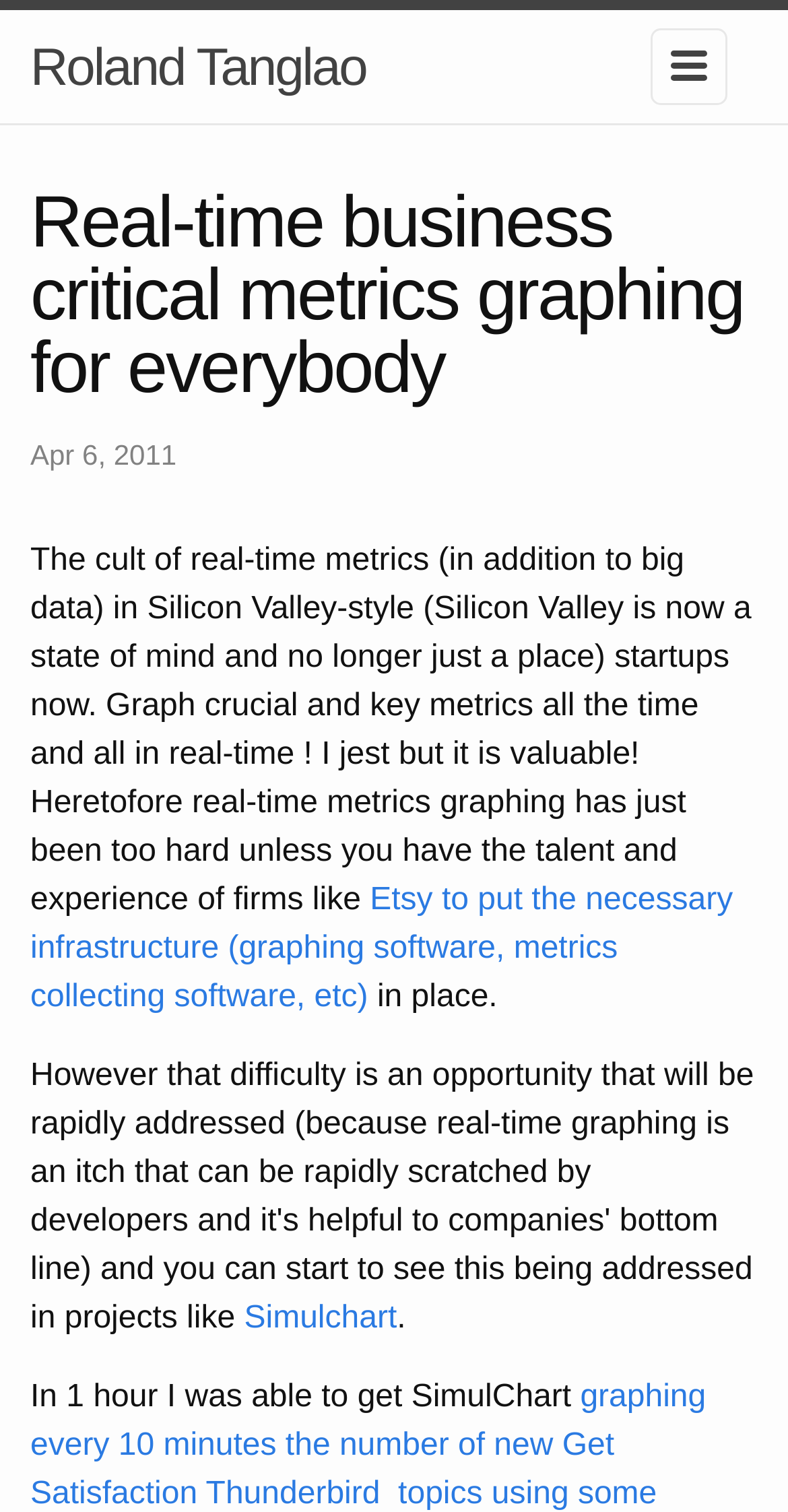Give the bounding box coordinates for the element described by: "Simulchart".

[0.31, 0.861, 0.504, 0.883]